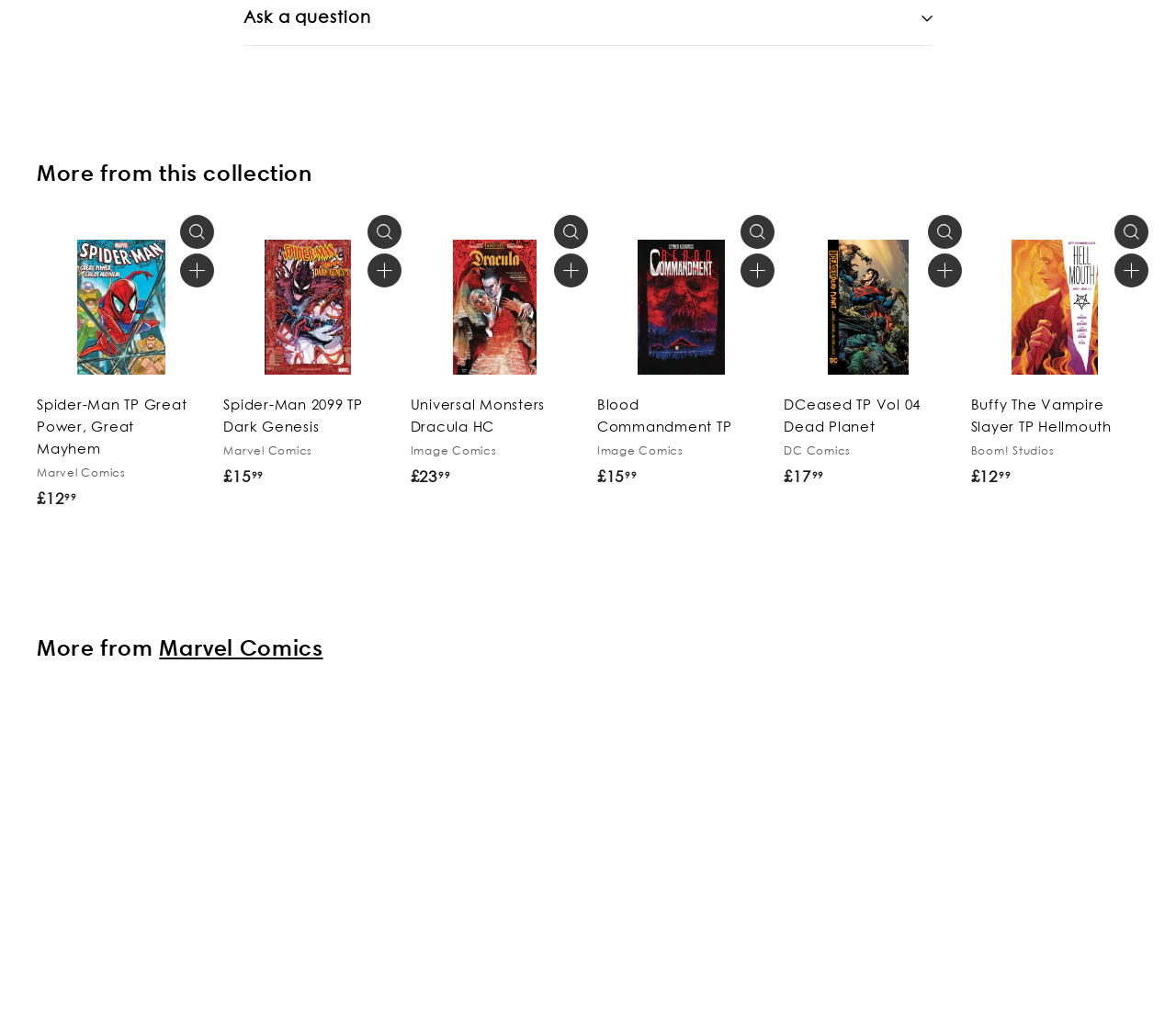Locate the bounding box coordinates of the clickable region necessary to complete the following instruction: "Click the 'Add to cart' button". Provide the coordinates in the format of four float numbers between 0 and 1, i.e., [left, top, right, bottom].

[0.471, 0.254, 0.5, 0.287]